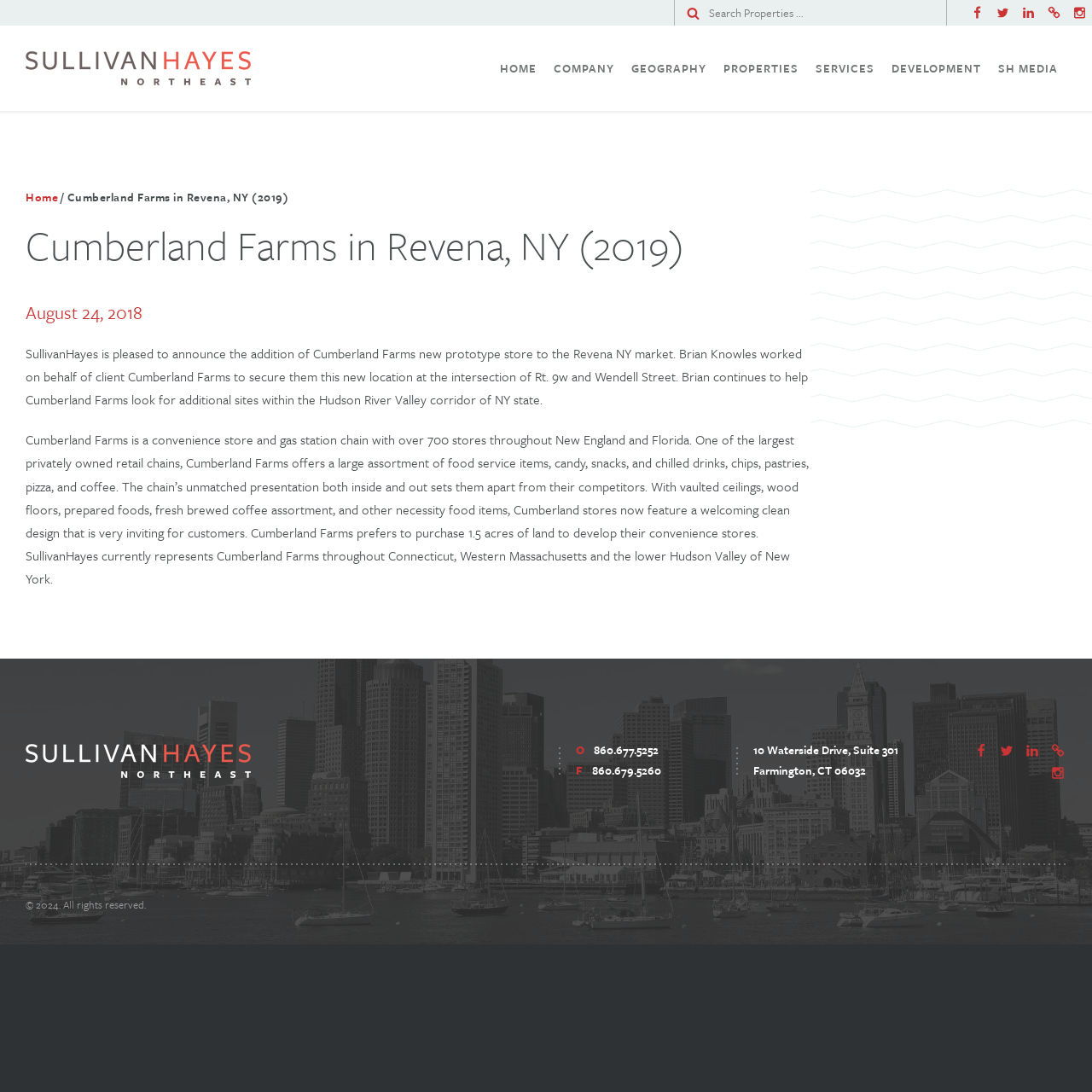Provide a brief response to the question below using one word or phrase:
What is the address of SullivanHayes mentioned on the webpage?

10 Waterside Drive, Suite 301, Farmington, CT 06032